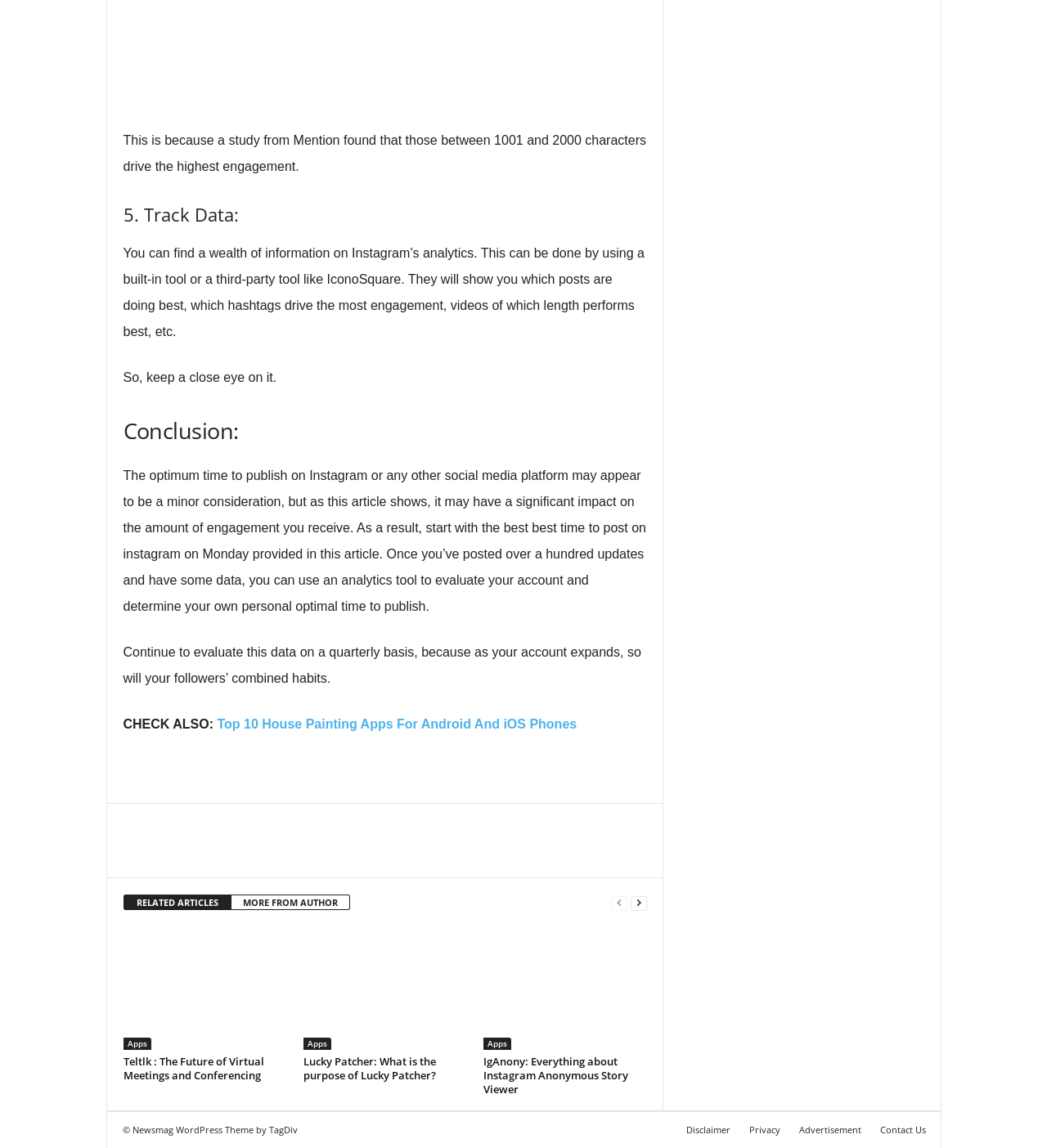Please determine the bounding box coordinates for the UI element described here. Use the format (top-left x, top-left y, bottom-right x, bottom-right y) with values bounded between 0 and 1: MORE FROM AUTHOR

[0.221, 0.779, 0.334, 0.793]